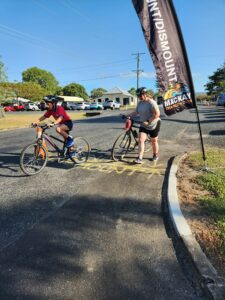Provide a one-word or short-phrase response to the question:
How many cyclists are at the transition point?

two